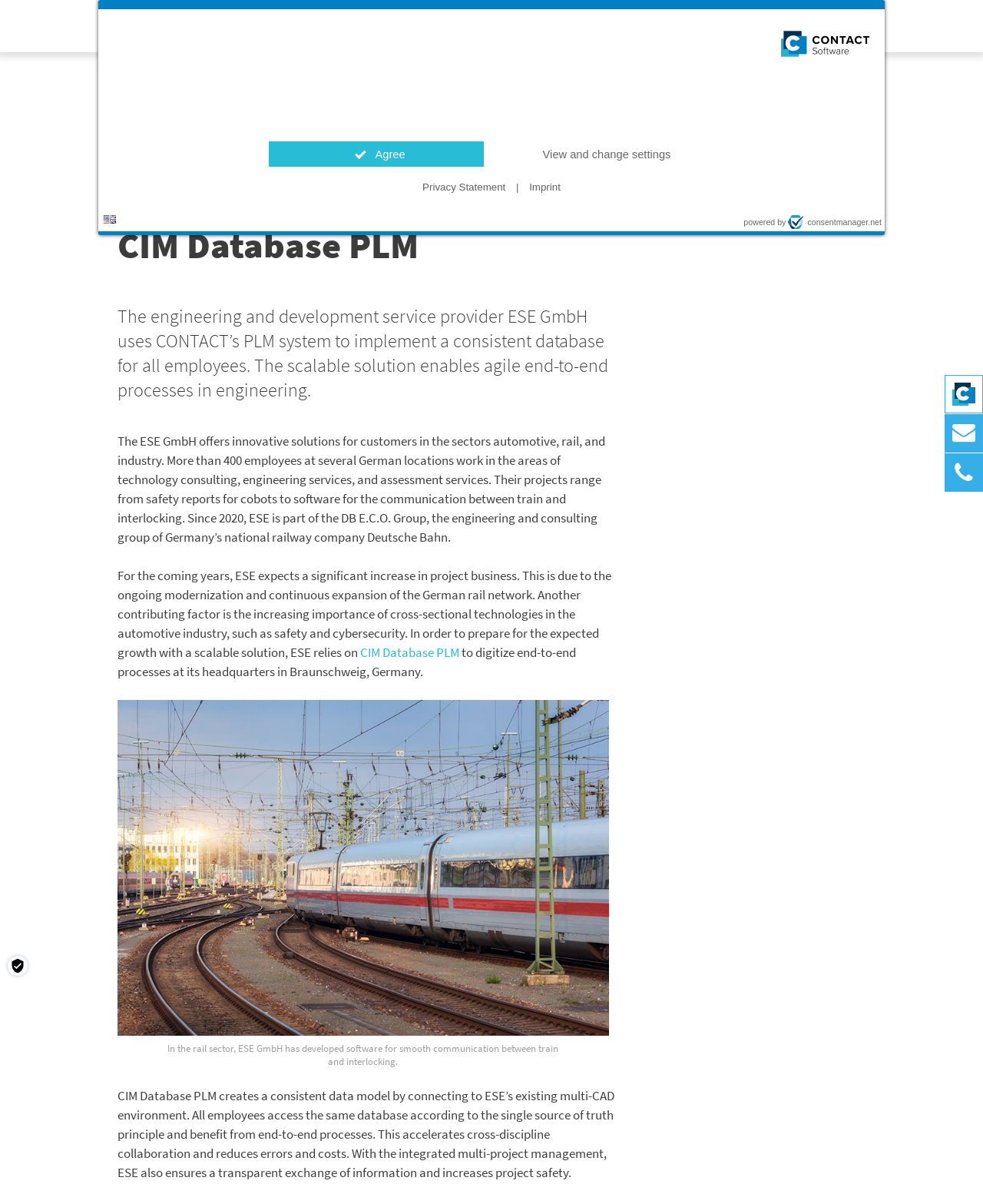Determine the bounding box coordinates of the region I should click to achieve the following instruction: "Go to the 'Blog' page". Ensure the bounding box coordinates are four float numbers between 0 and 1, i.e., [left, top, right, bottom].

[0.527, 0.006, 0.55, 0.019]